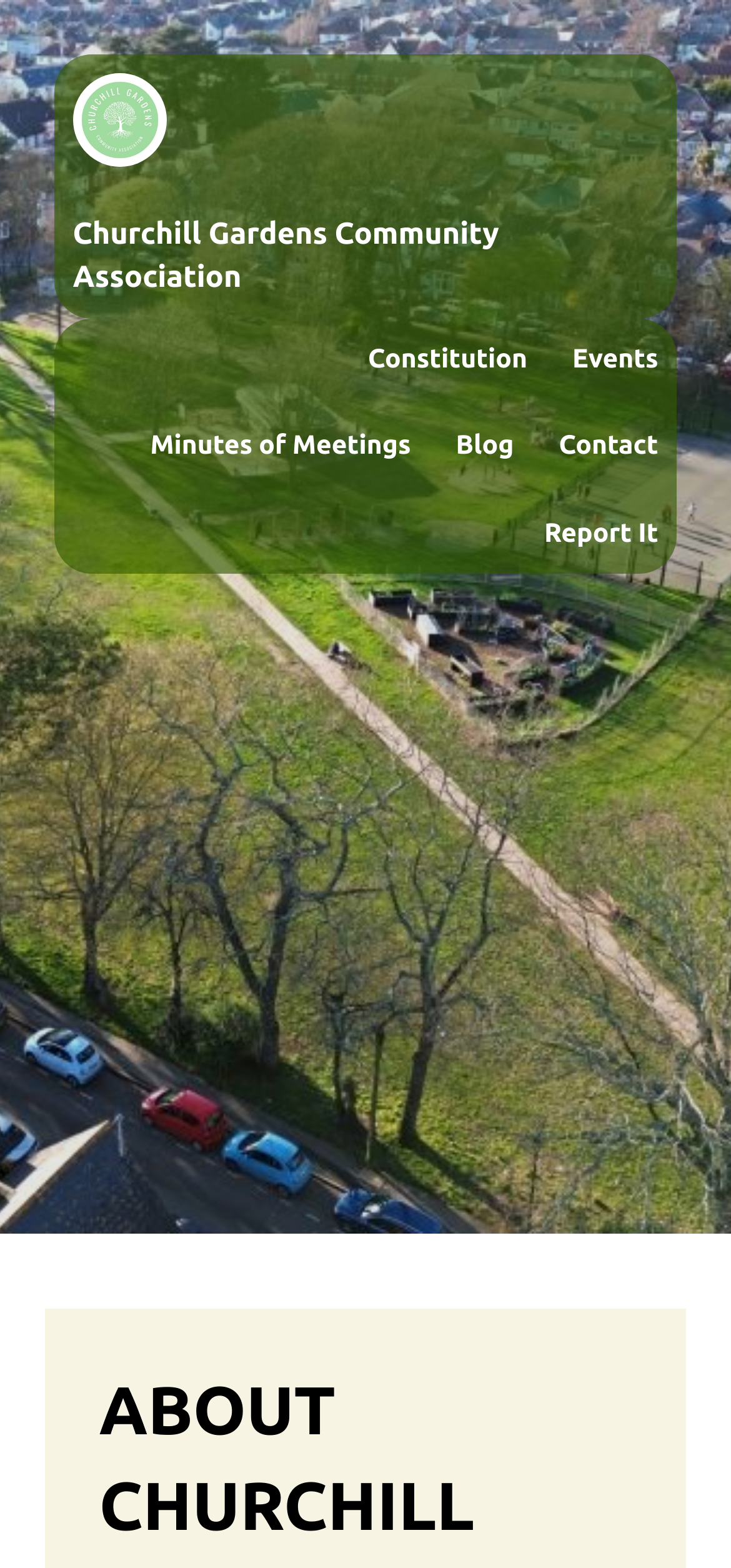What is the name of the community association?
Give a single word or phrase as your answer by examining the image.

Churchill Gardens Community Association